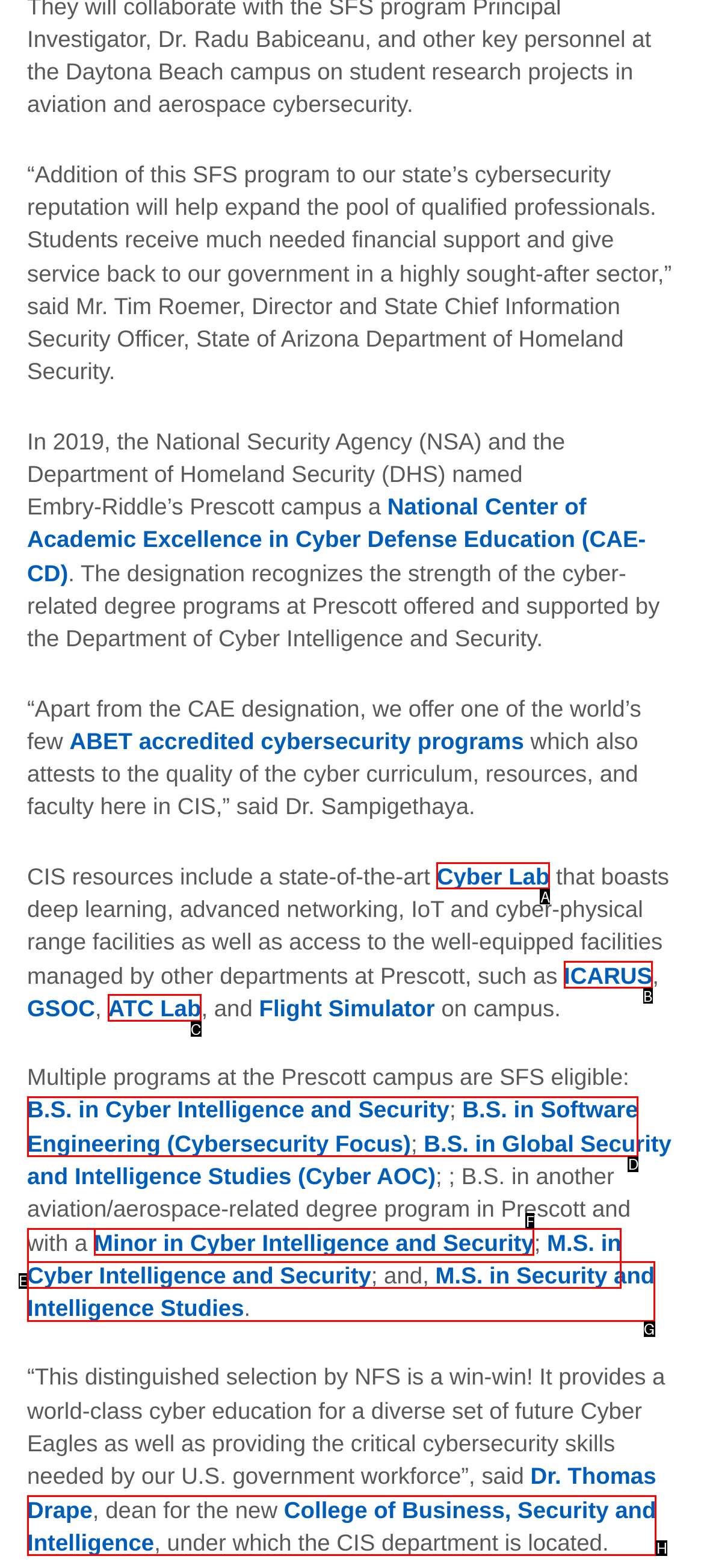Point out the specific HTML element to click to complete this task: Visit the Cyber Lab Reply with the letter of the chosen option.

A